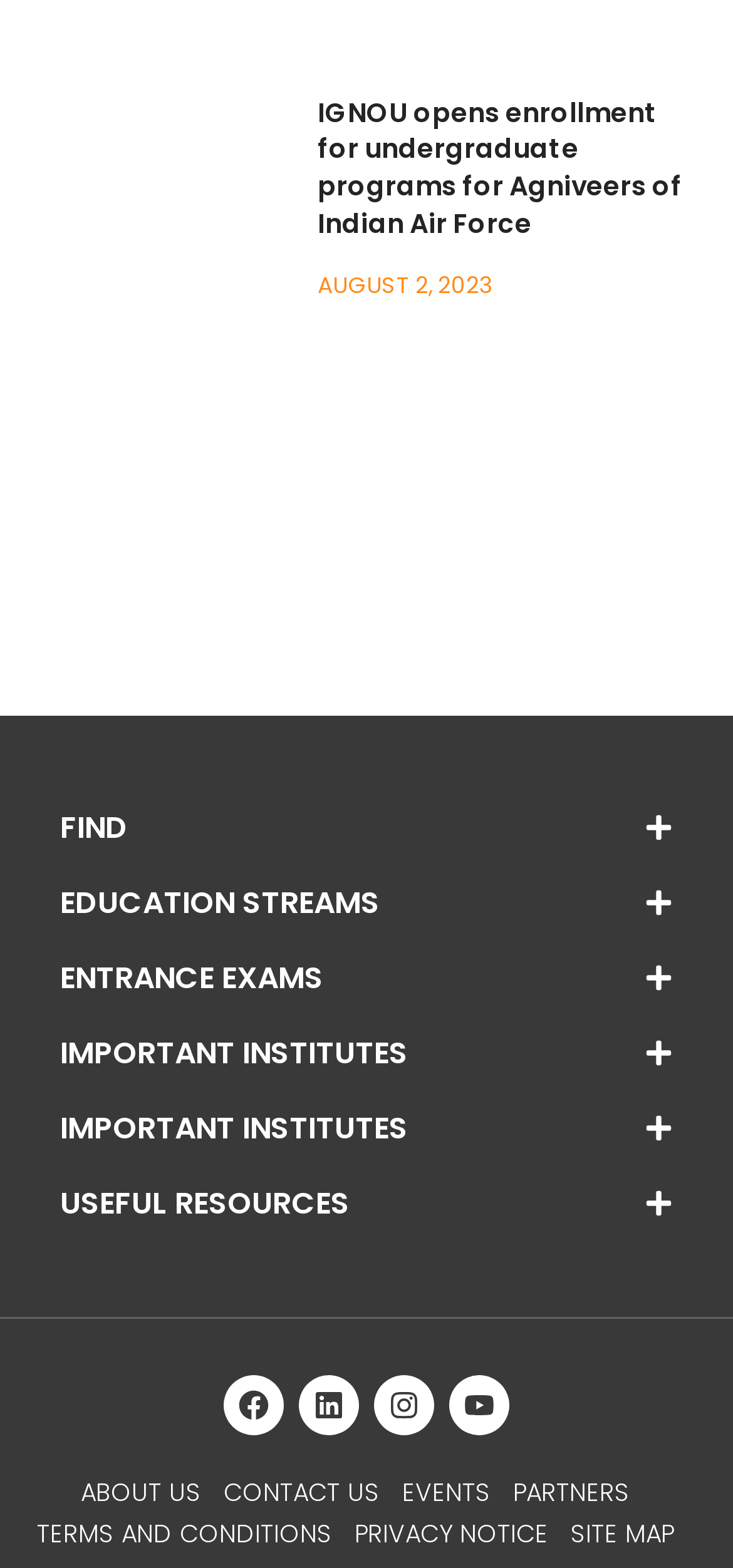Given the webpage screenshot, identify the bounding box of the UI element that matches this description: "Terms And Conditions".

[0.05, 0.965, 0.453, 0.991]